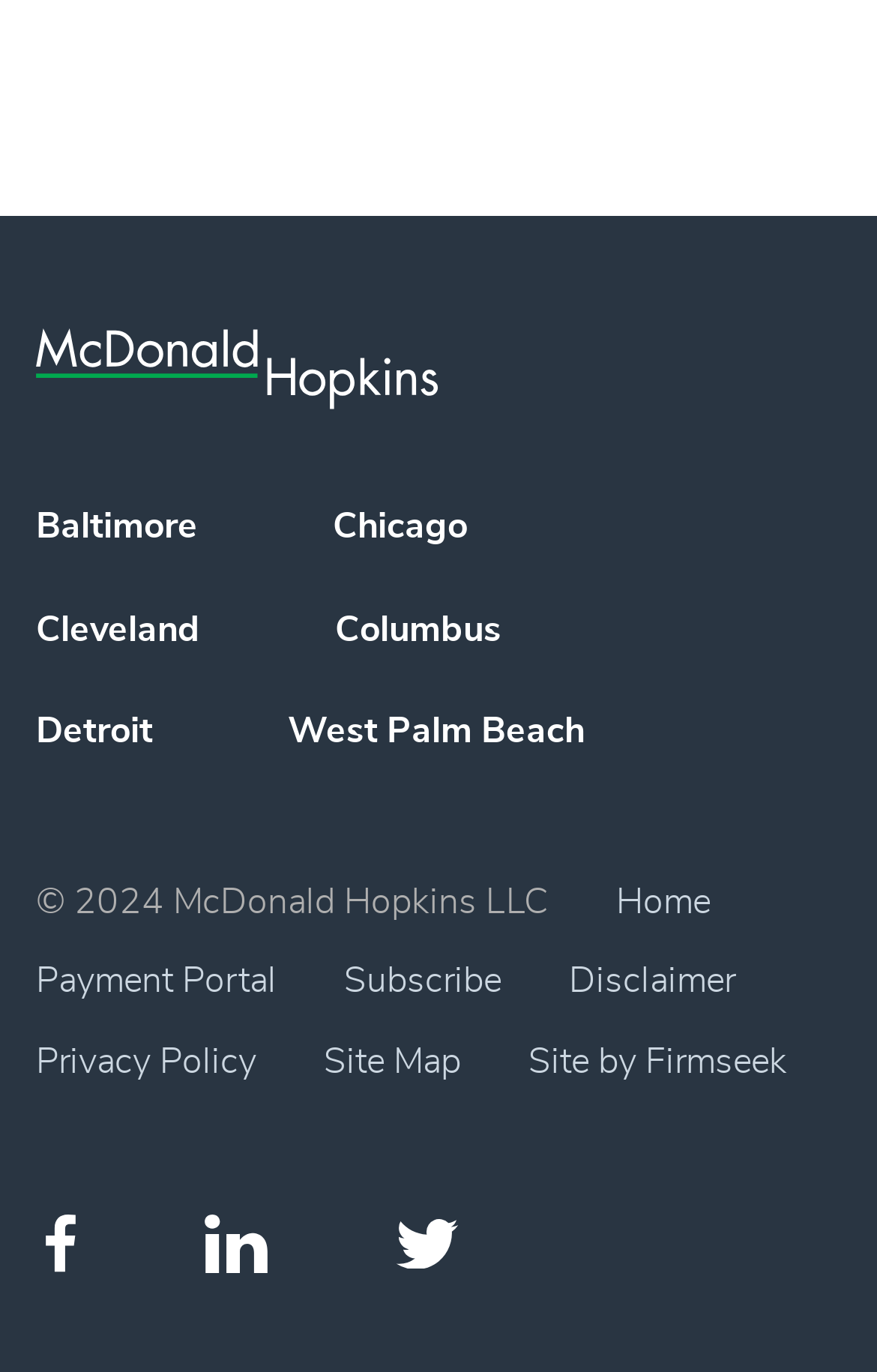Please locate the bounding box coordinates of the element that should be clicked to achieve the given instruction: "Go to the Home page".

[0.703, 0.644, 0.81, 0.67]